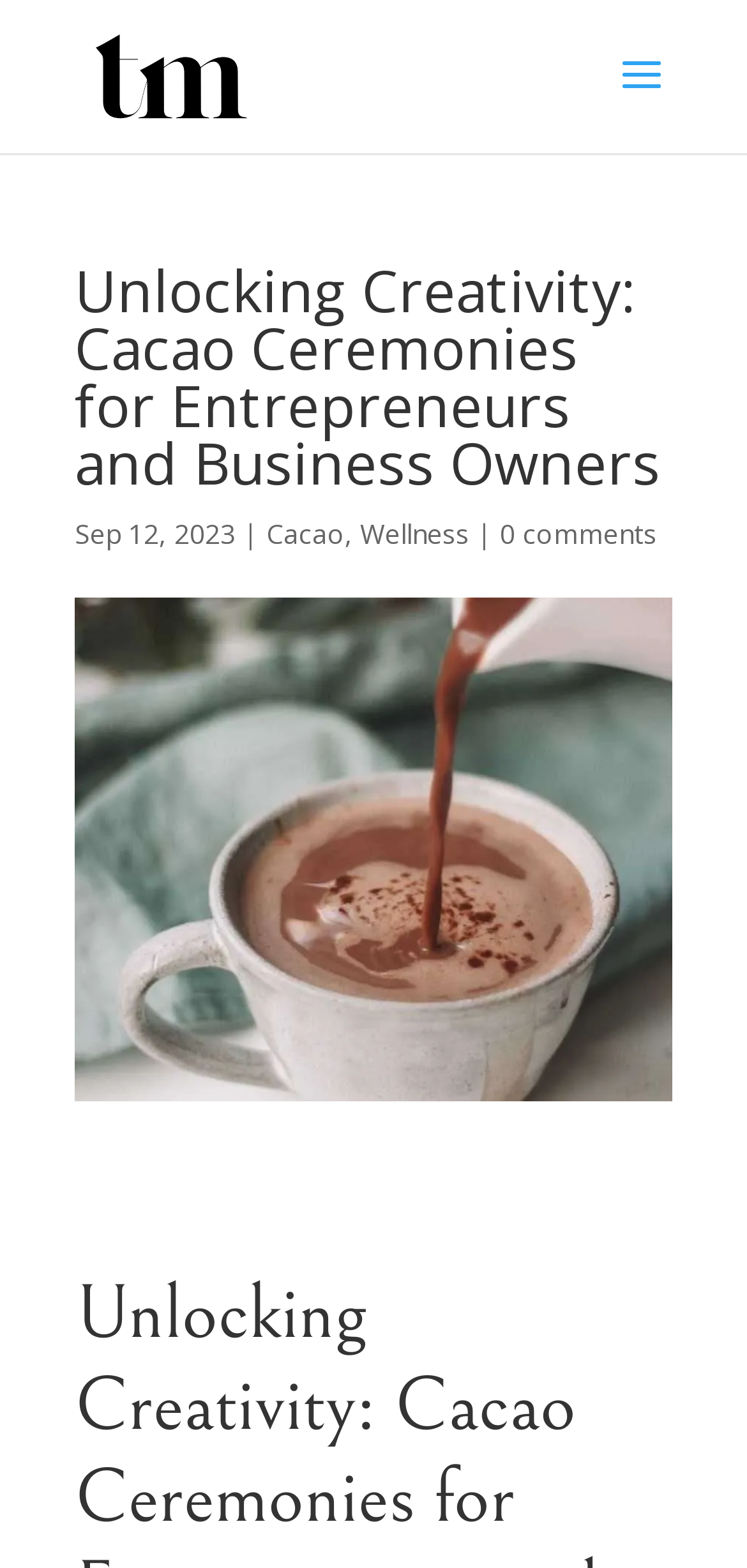Is there a comment section for the article?
Using the information from the image, give a concise answer in one word or a short phrase.

Yes